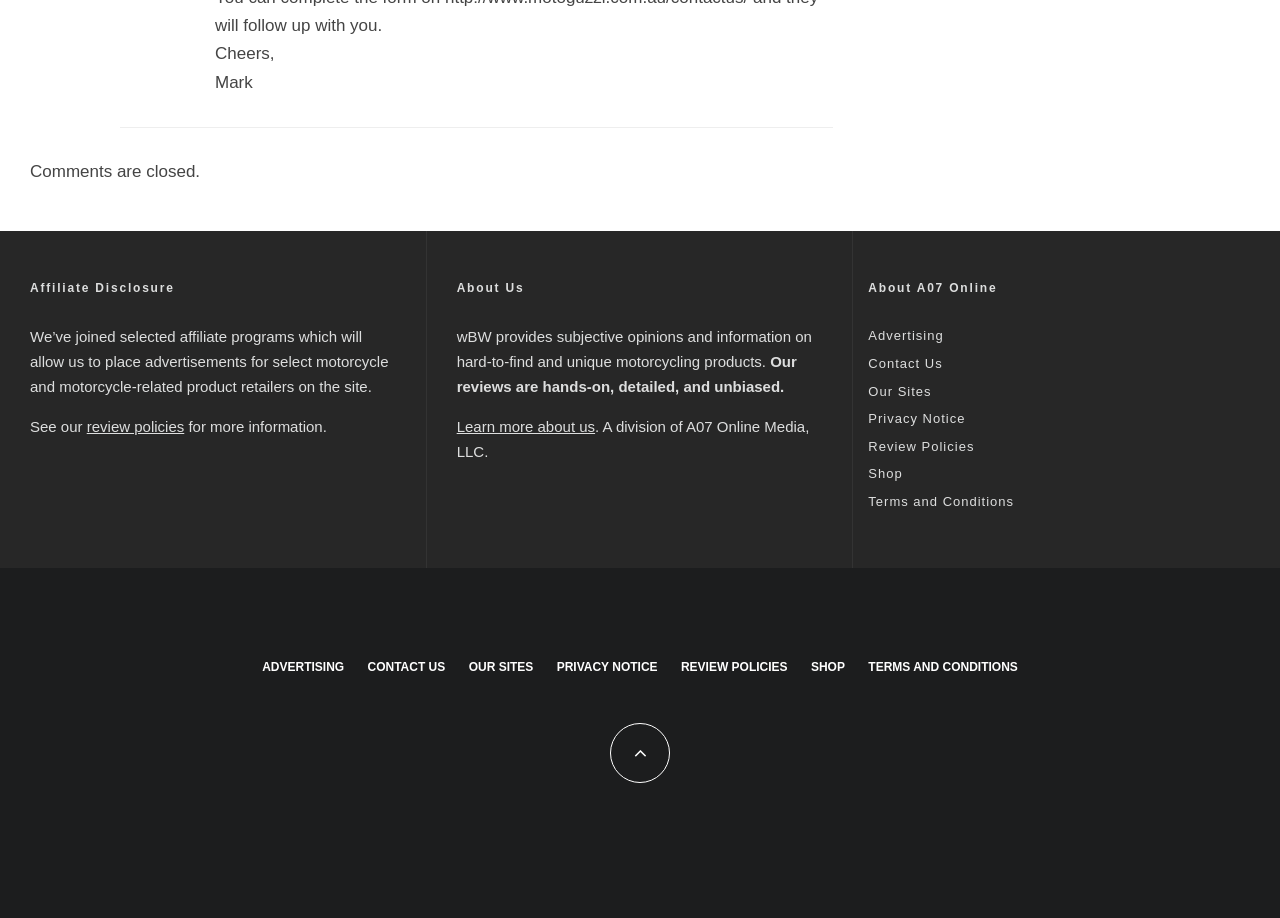Respond to the question below with a single word or phrase:
What is the name of the company that owns the website?

A07 Online Media, LLC